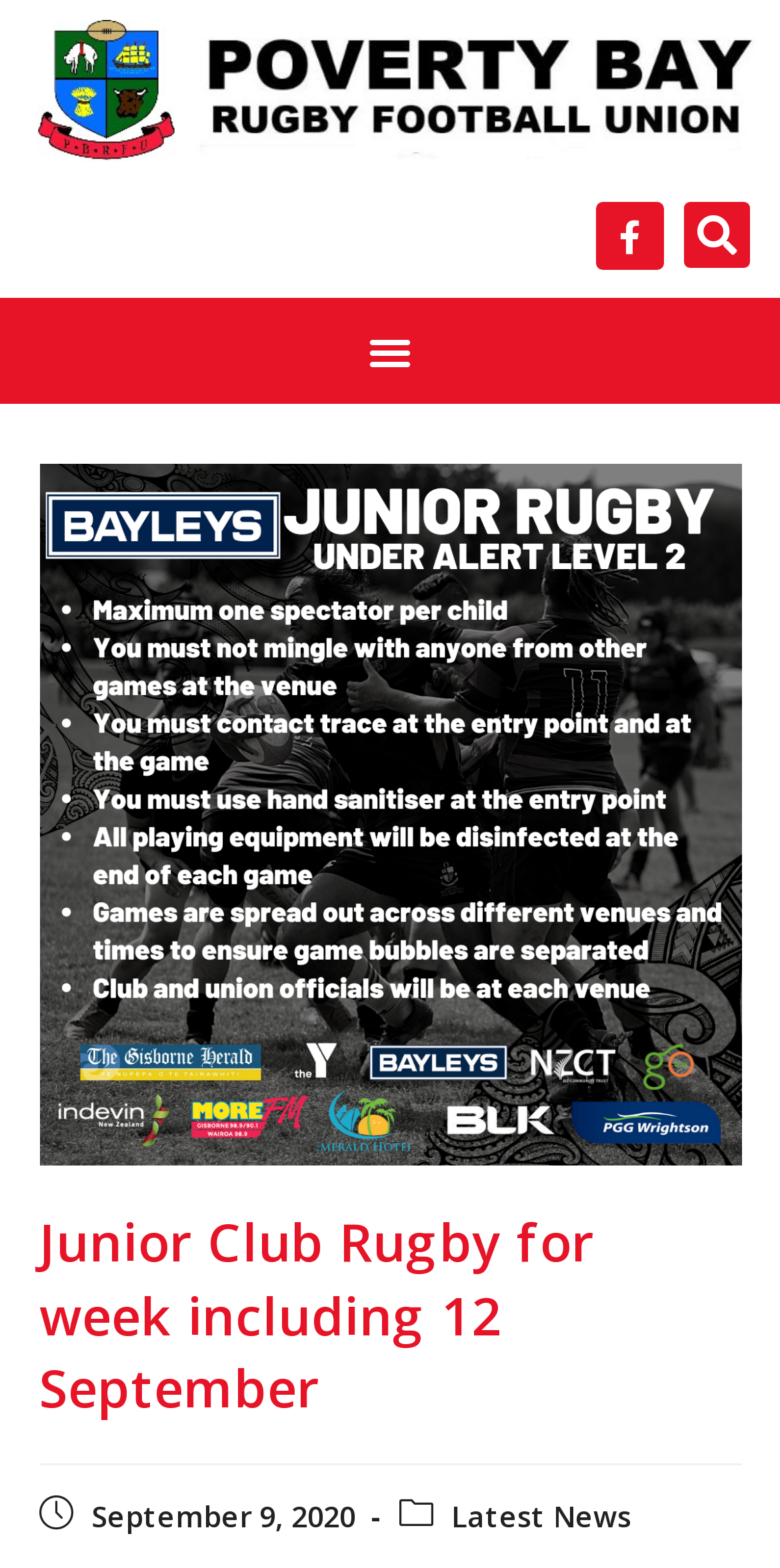Analyze the image and deliver a detailed answer to the question: What is the type of content displayed on the webpage?

Based on the webpage title and the content of the webpage, it appears to be displaying news and updates related to Junior Club Rugby, which suggests that the type of content displayed on the webpage is rugby news.